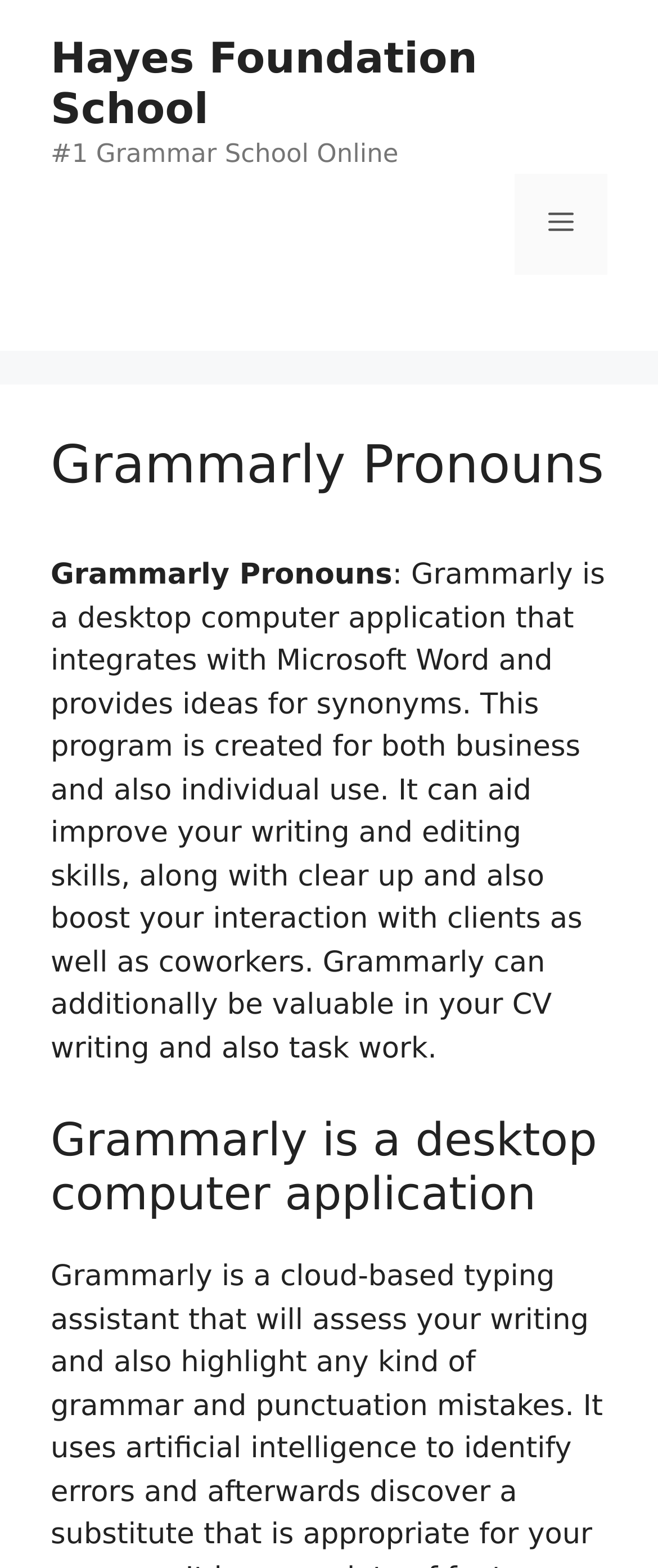Who can use Grammarly?
Please answer the question with a detailed and comprehensive explanation.

The webpage states that Grammarly is created for both business and also individual use, implying that it can be used by both business professionals and individual users.